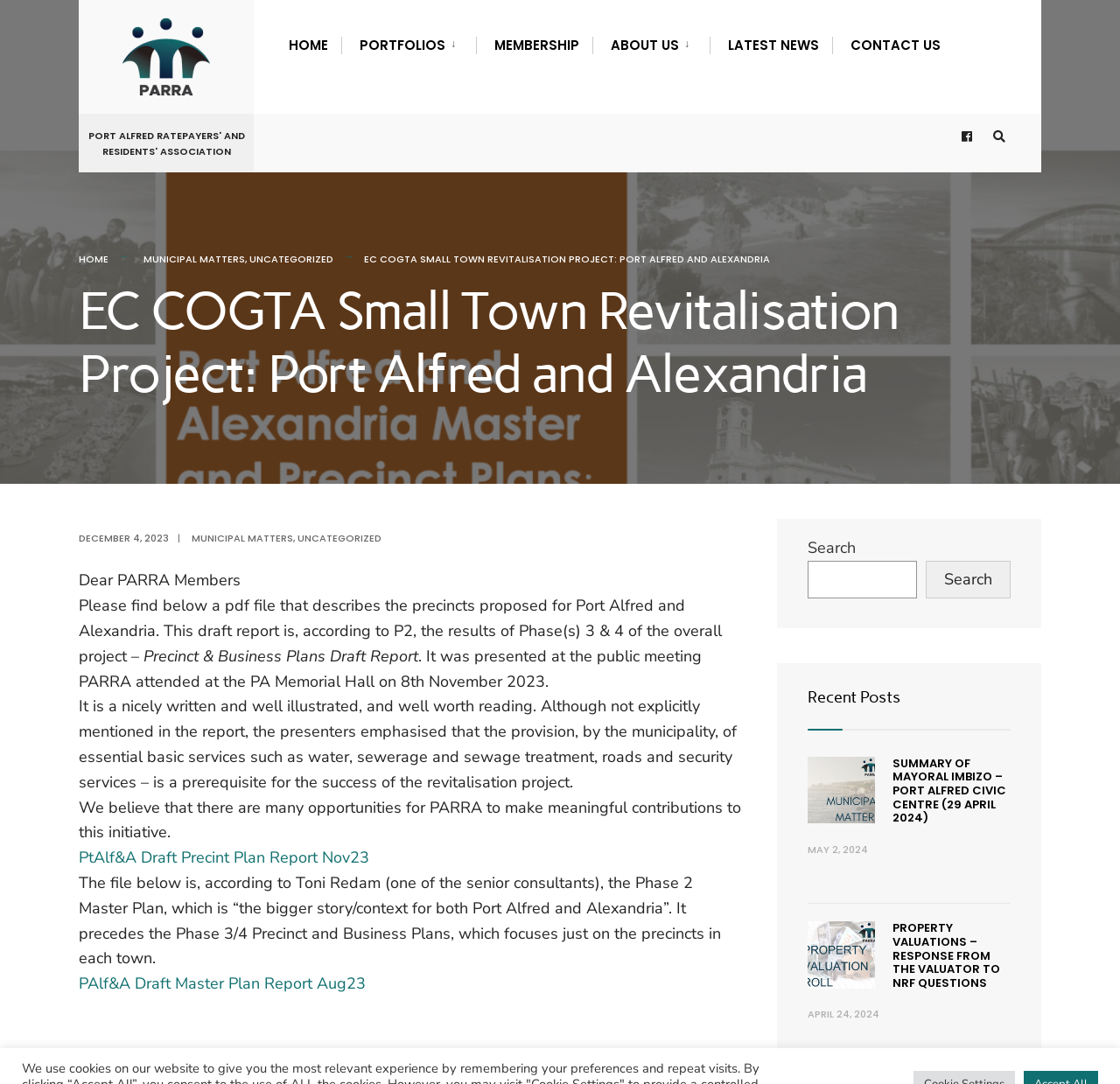Using the information in the image, give a comprehensive answer to the question: 
What is the name of the organisation mentioned on the webpage?

The name of the organisation is mentioned in the link 'PARRA' and also in the static text 'Dear PARRA Members'.